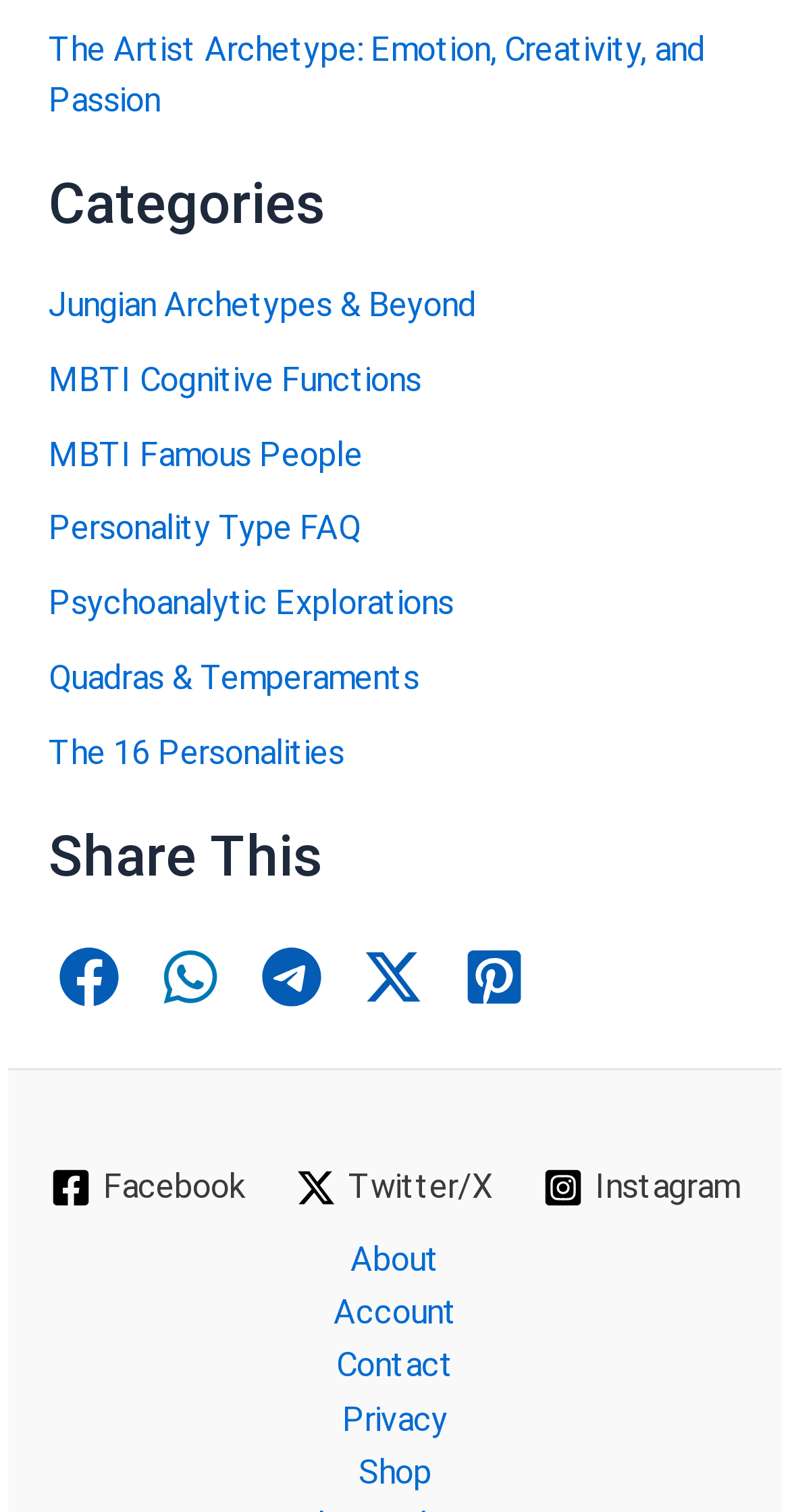What is the first category listed?
Using the image, provide a concise answer in one word or a short phrase.

Jungian Archetypes & Beyond